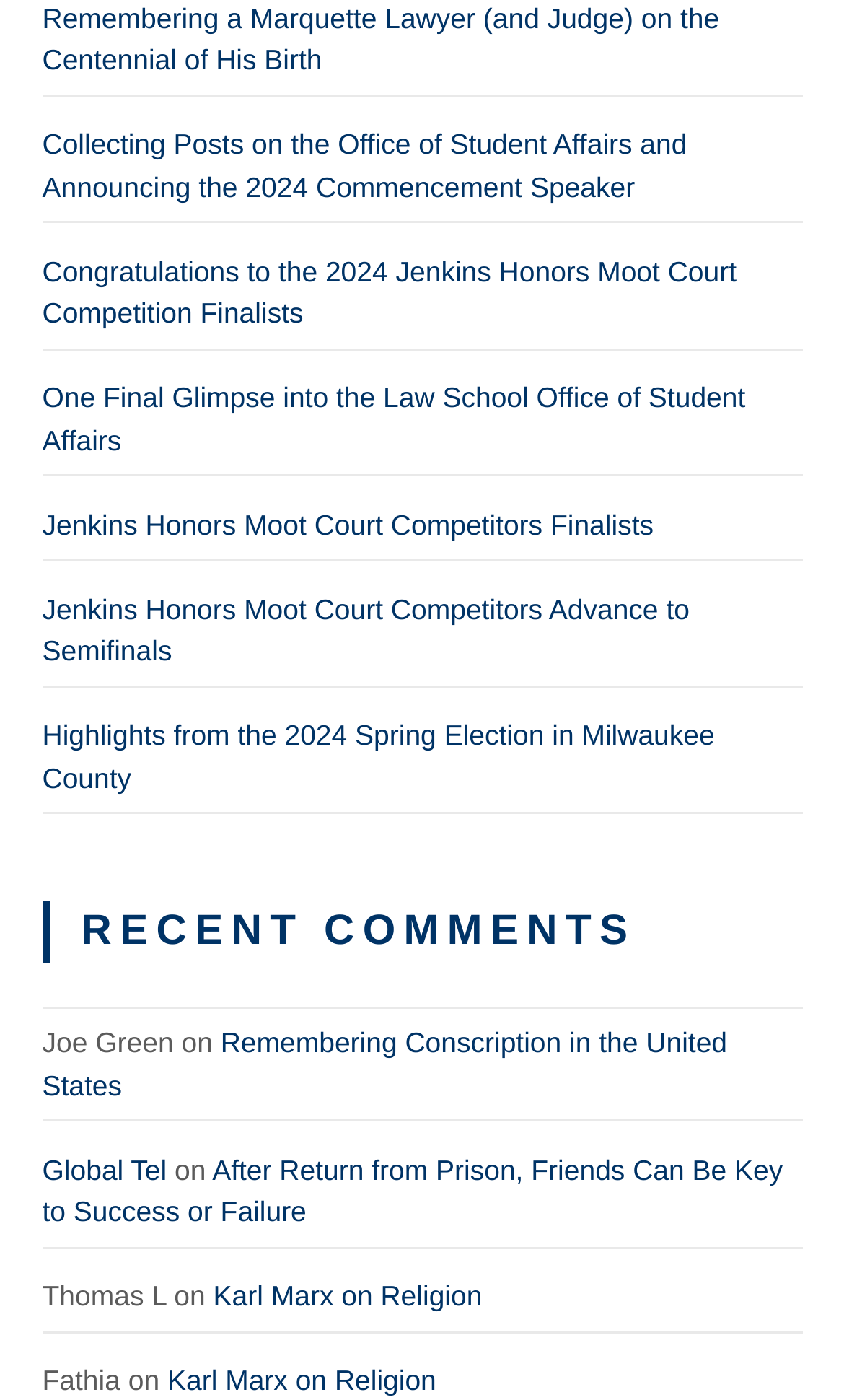Locate the bounding box coordinates of the area where you should click to accomplish the instruction: "View 'RECENT COMMENTS'".

[0.05, 0.643, 0.95, 0.689]